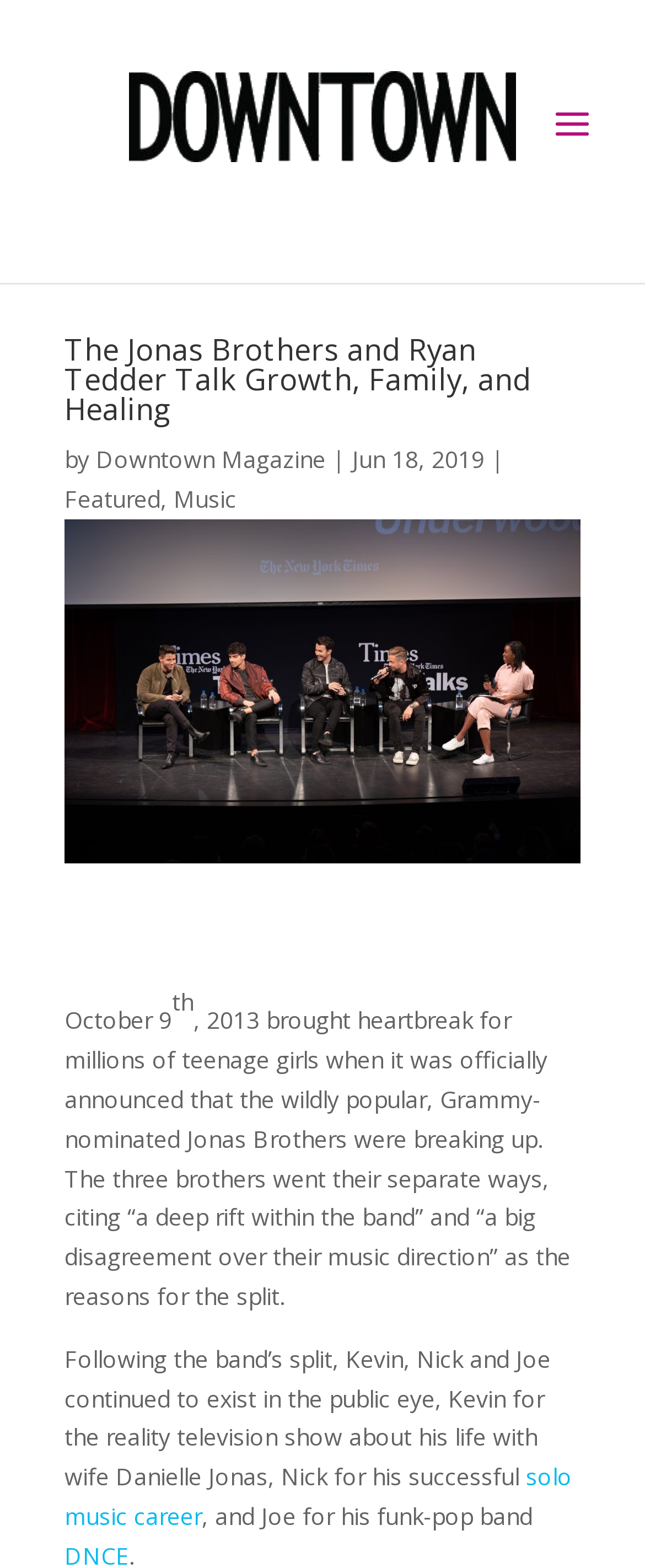What is the type of band Joe is associated with?
Analyze the screenshot and provide a detailed answer to the question.

I found the type of band by reading the article, which mentions that 'Joe for his funk-pop band'.